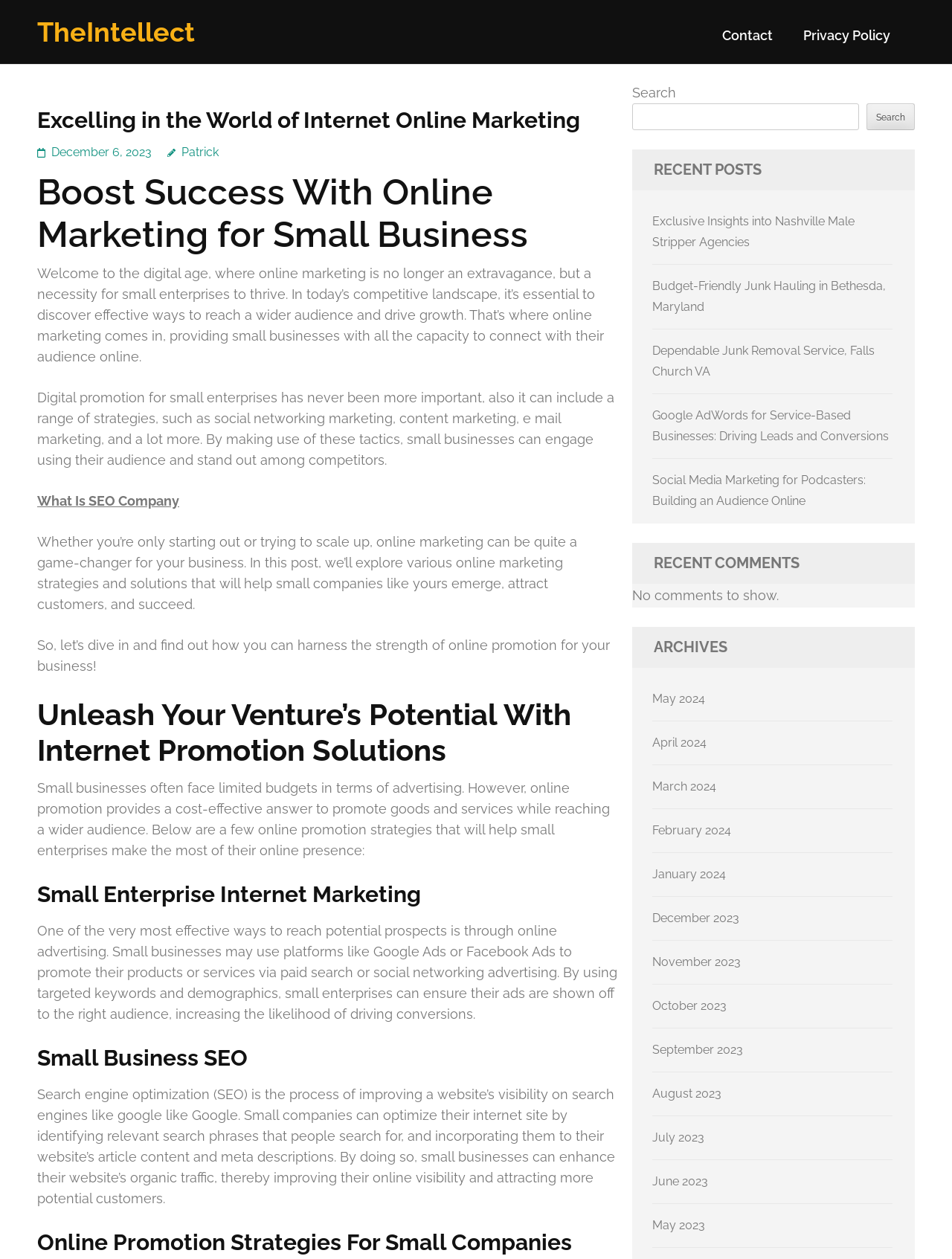How many recent posts are listed on this webpage?
Based on the screenshot, provide a one-word or short-phrase response.

5